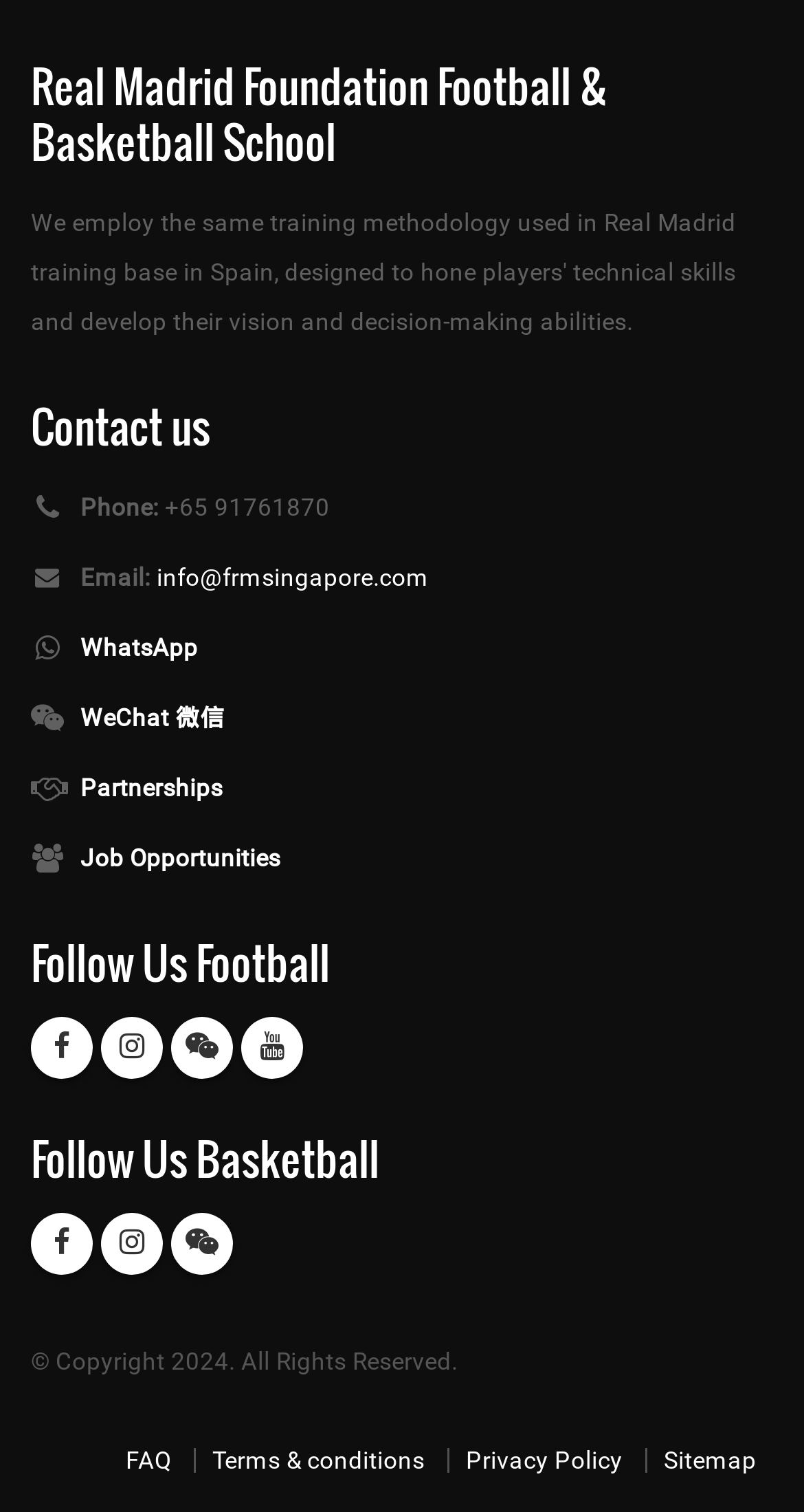Can you find the bounding box coordinates for the element that needs to be clicked to execute this instruction: "Contact us via phone"? The coordinates should be given as four float numbers between 0 and 1, i.e., [left, top, right, bottom].

[0.1, 0.326, 0.197, 0.345]